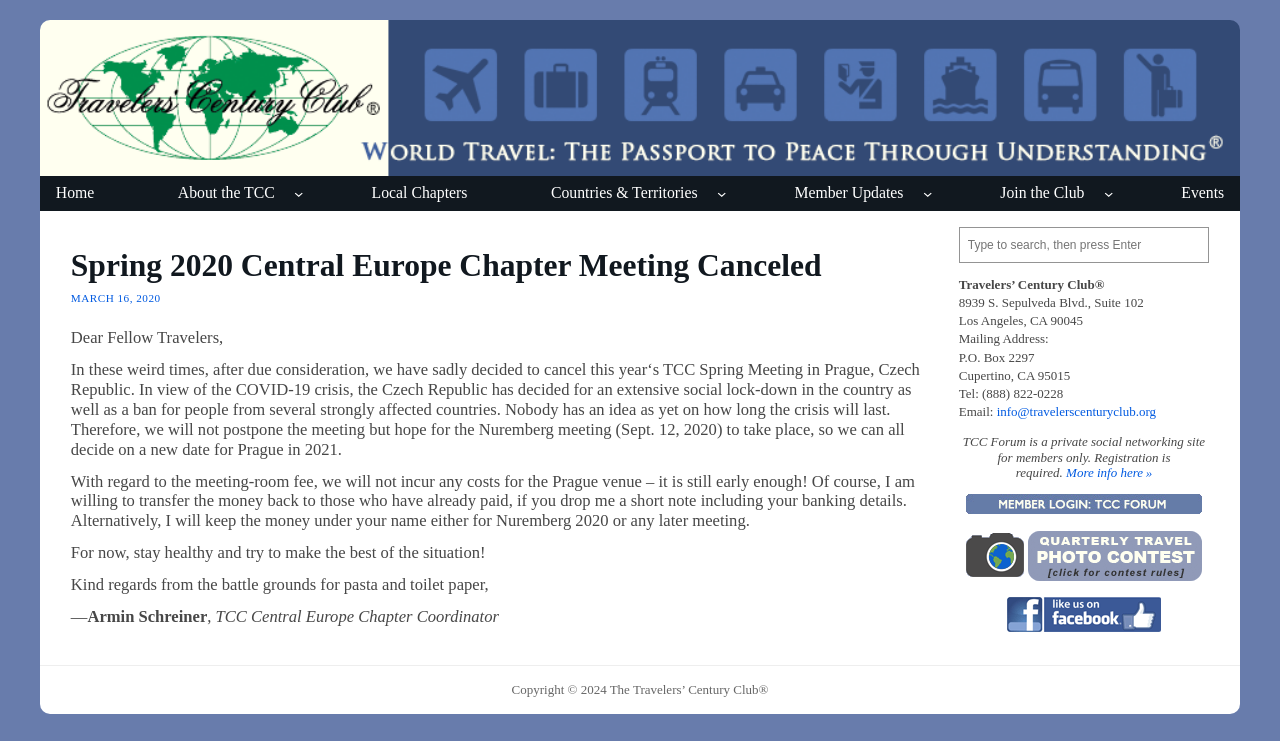Please specify the bounding box coordinates of the clickable region necessary for completing the following instruction: "Click the Home link". The coordinates must consist of four float numbers between 0 and 1, i.e., [left, top, right, bottom].

[0.031, 0.238, 0.086, 0.284]